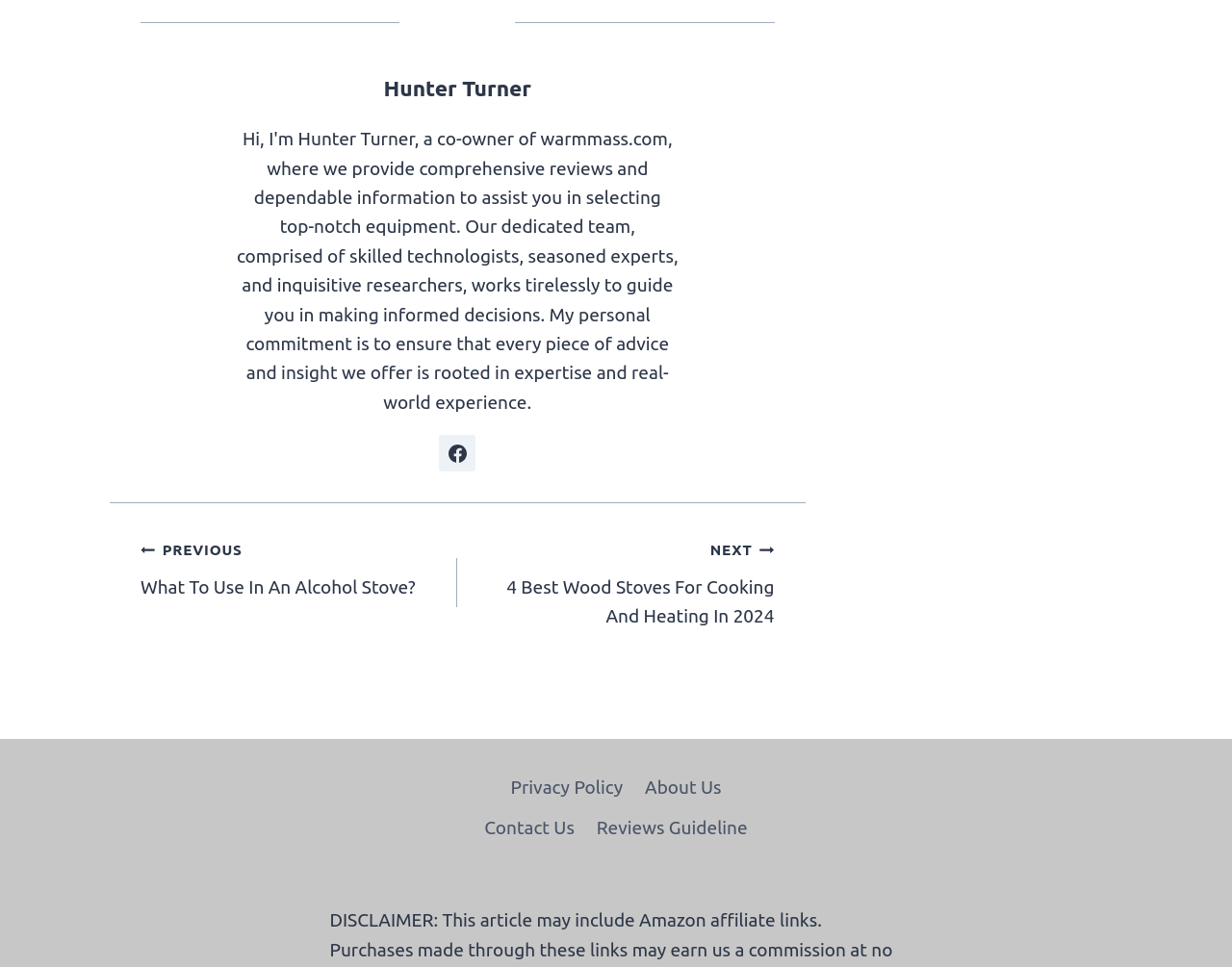Return the bounding box coordinates of the UI element that corresponds to this description: "Privacy Policy". The coordinates must be given as four float numbers in the range of 0 and 1, [left, top, right, bottom].

[0.405, 0.794, 0.515, 0.835]